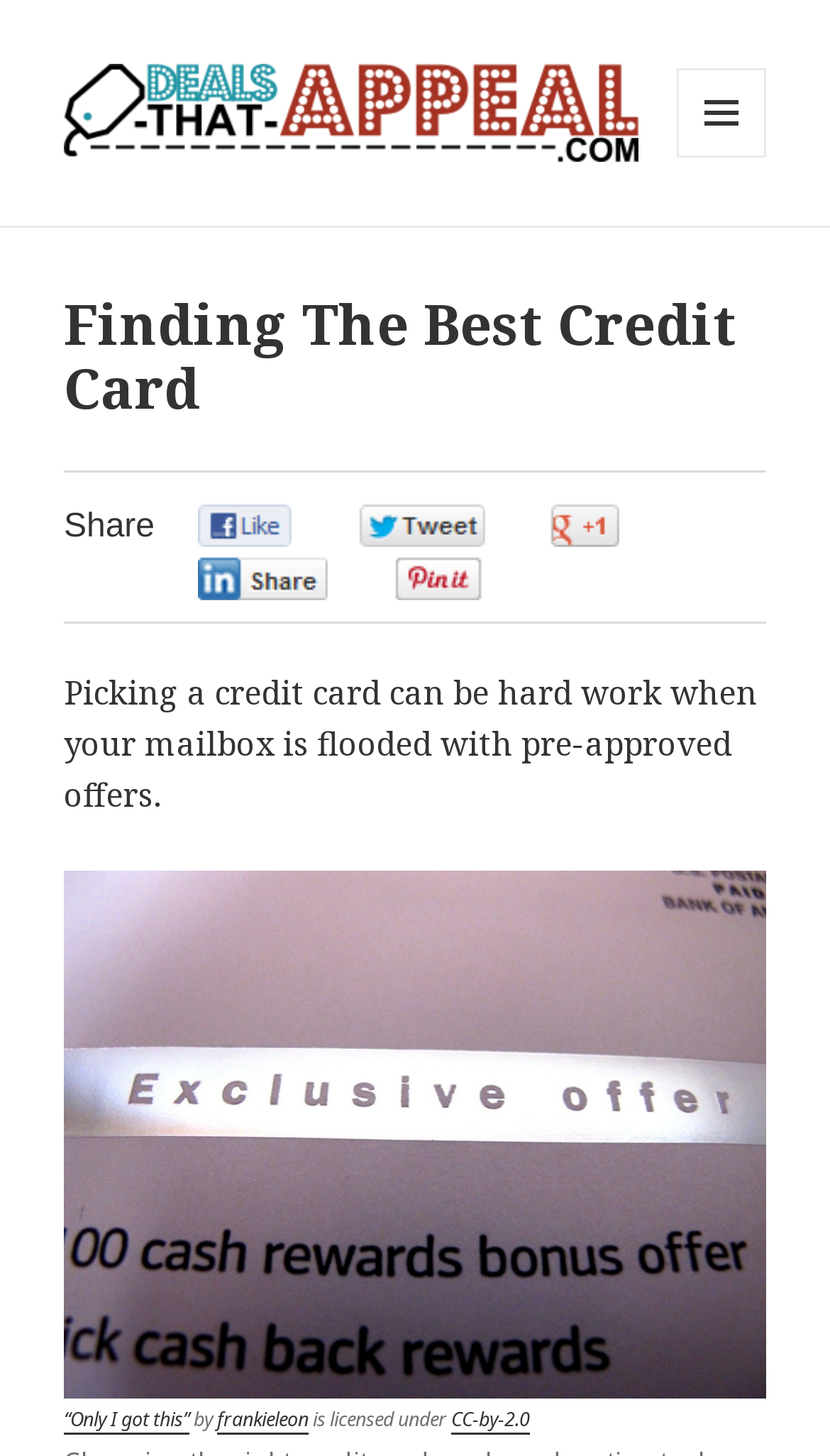Given the element description "LinkedIn0", identify the bounding box of the corresponding UI element.

[0.238, 0.38, 0.507, 0.417]